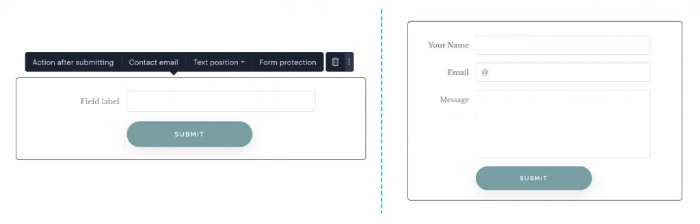Provide an in-depth description of the image you see.

The image showcases two distinct contact form designs side by side. On the left, there's a minimalist form that invites users to provide their email address through a single input field, accompanied by a prominent "SUBMIT" button below. Above the input area, there are navigation tabs labeled "Action after submitting," "Contact email," "Text position," and "Form protection," suggesting customizable options for form functionality.

On the right, a more comprehensive contact form is displayed. This version includes separate fields for "Your Name," "Email," and "Message," allowing for a more detailed user interaction. Each input space is clearly labeled, enhancing accessibility and user experience. A similarly styled "SUBMIT" button is positioned at the bottom of this form. Together, these two designs illustrate different approaches to collecting information from visitors, catering to various needs and preferences.